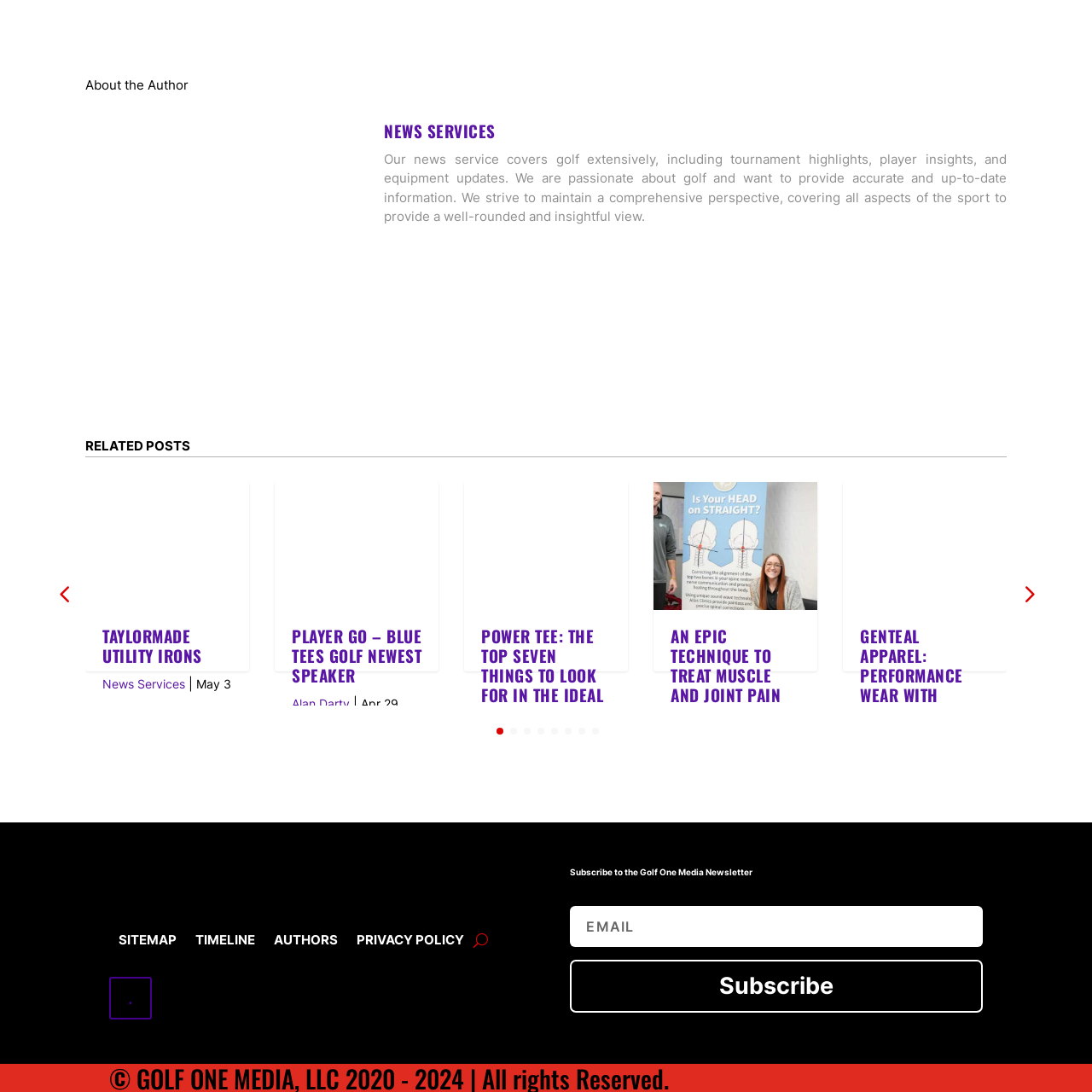What is the primary focus of the discussion surrounding this image?
Look at the area highlighted by the red bounding box and answer the question in detail, drawing from the specifics shown in the image.

The image is part of a broader discussion on golf equipment, which aims to provide golfers with the latest innovations that elevate their playing experience, indicating that the primary focus is on golf equipment.